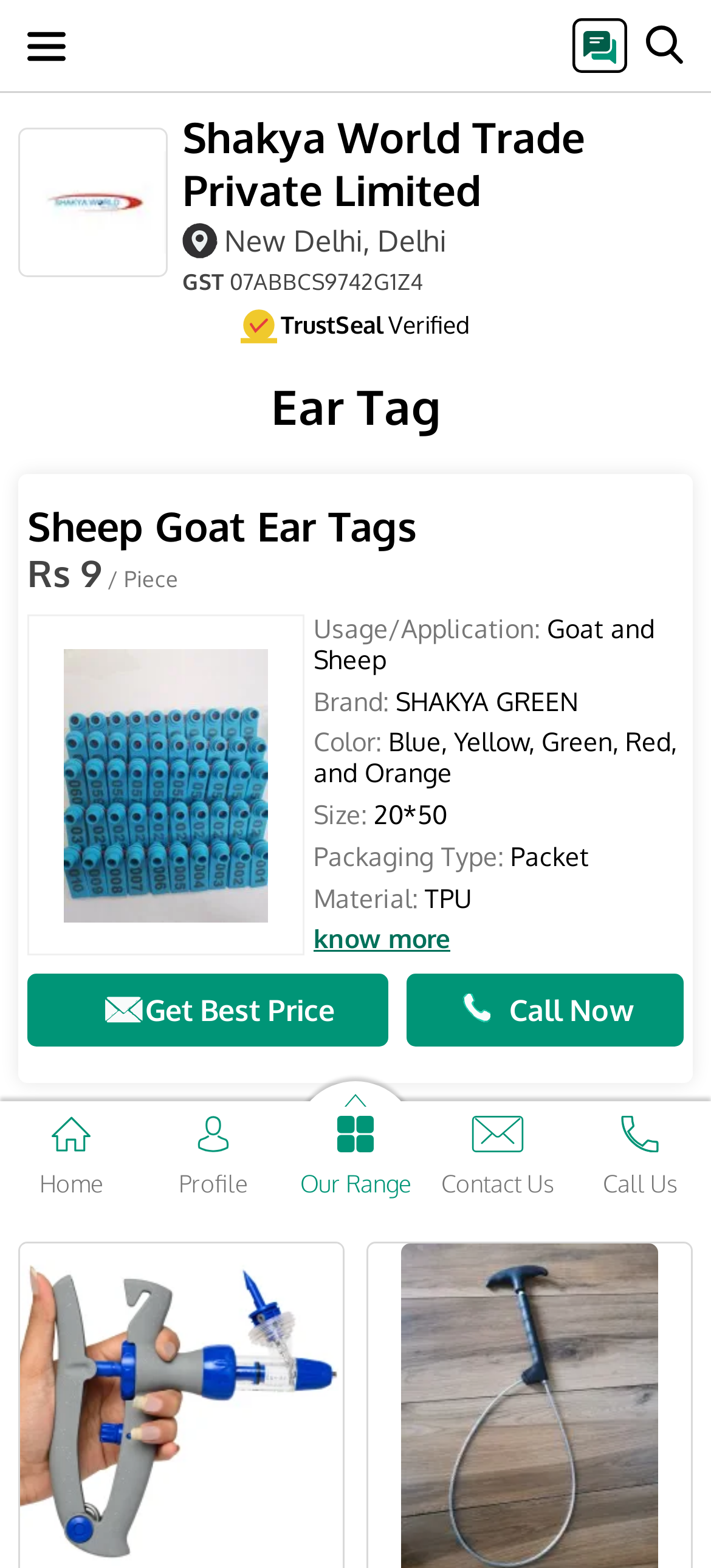Give a one-word or one-phrase response to the question: 
What is the GST number of the company?

07ABBCS9742G1Z4